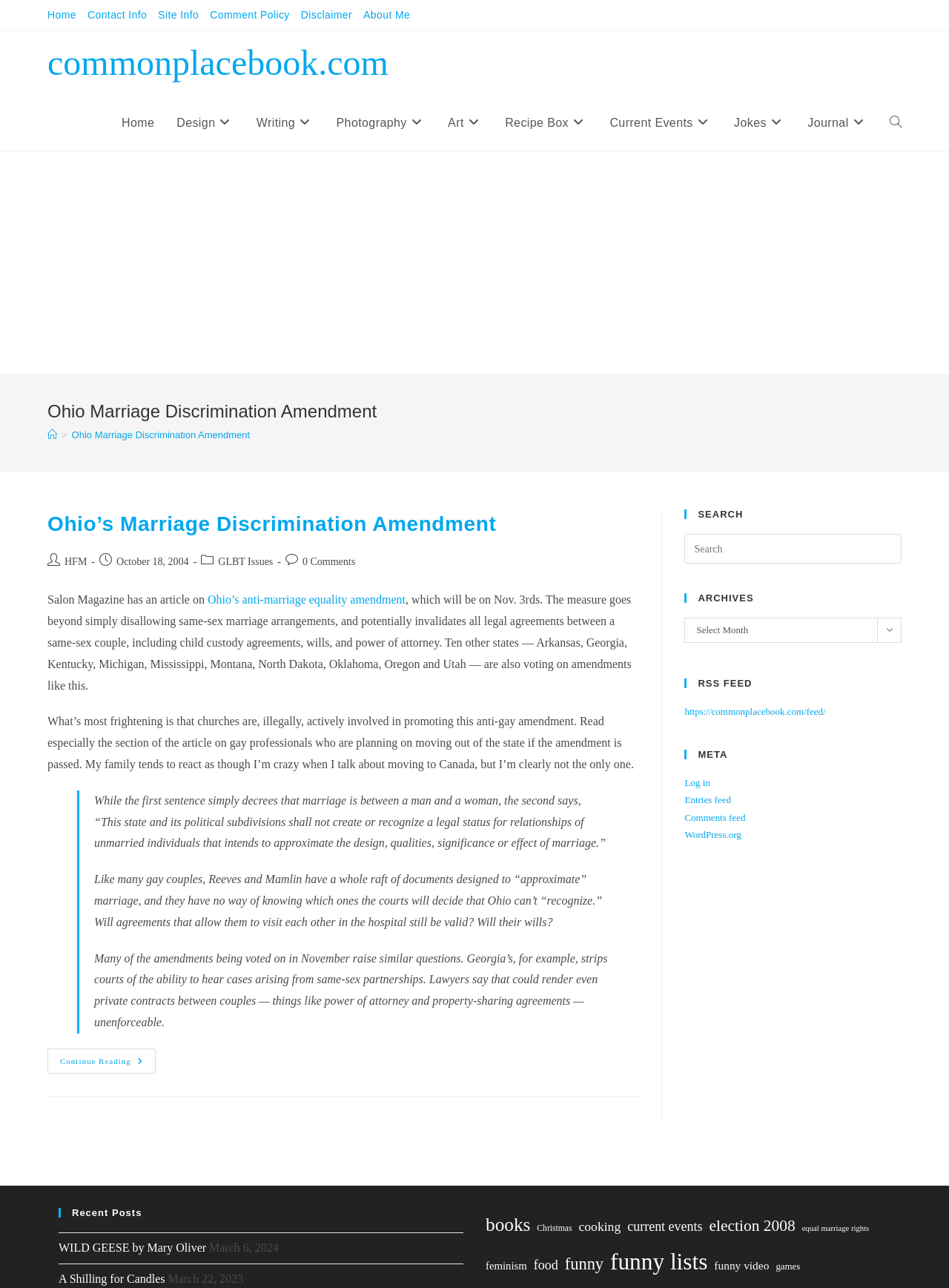Determine the bounding box coordinates of the clickable region to carry out the instruction: "send an email".

None